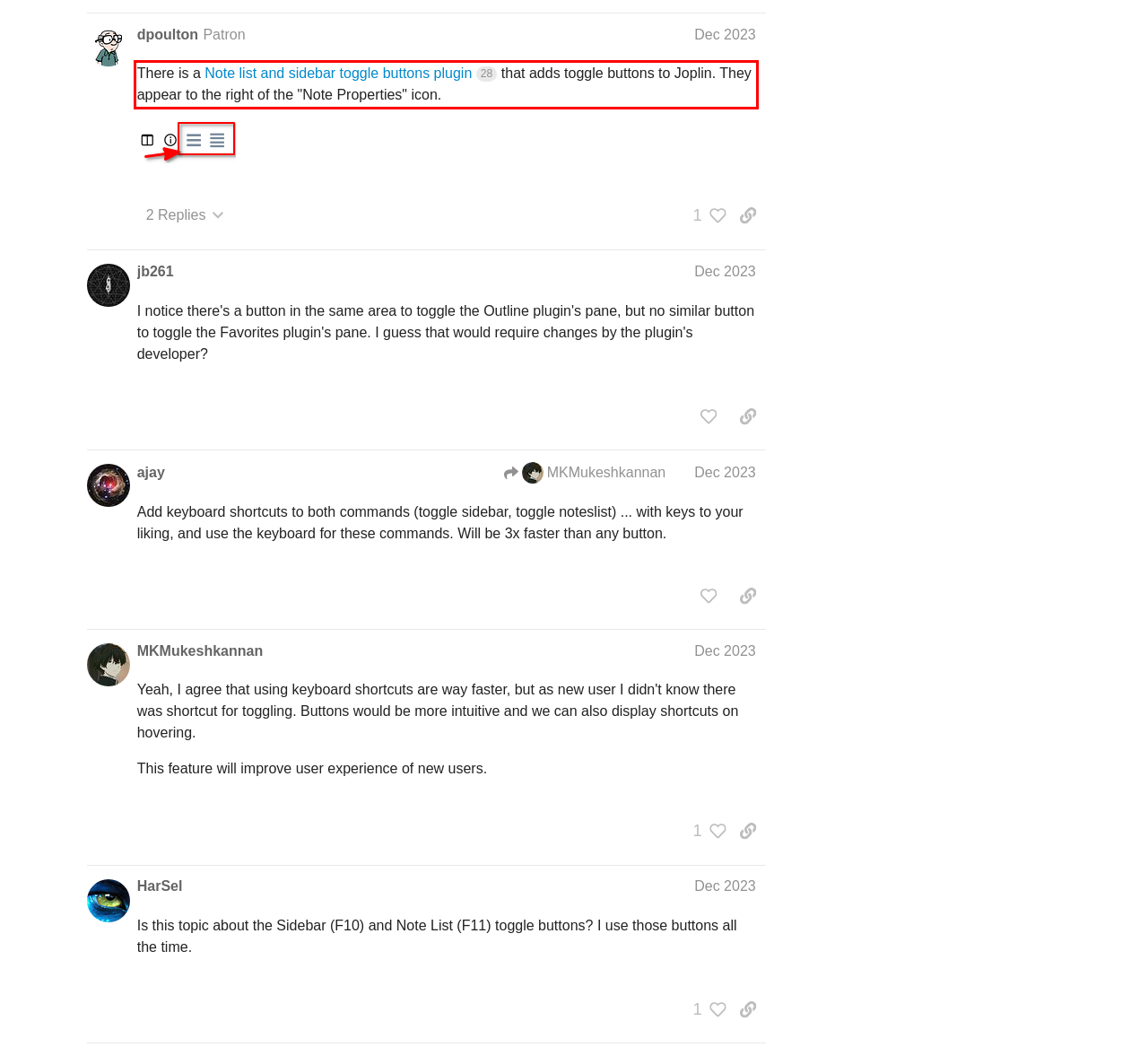Please examine the screenshot of the webpage and read the text present within the red rectangle bounding box.

There is a Note list and sidebar toggle buttons plugin 28 that adds toggle buttons to Joplin. They appear to the right of the "Note Properties" icon.